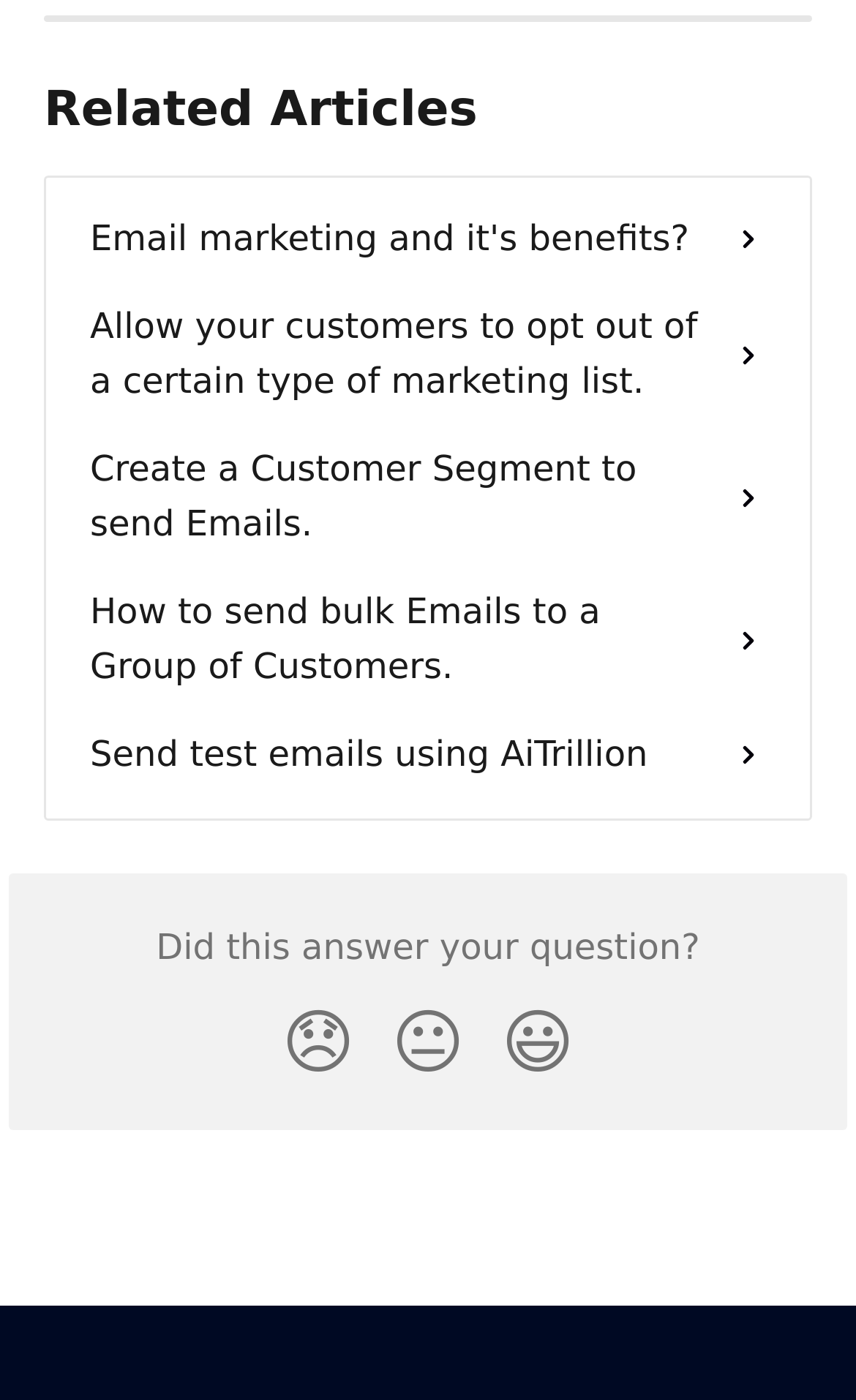What is the text of the second link?
Answer the question with a single word or phrase derived from the image.

Allow your customers to opt out of a certain type of marketing list.